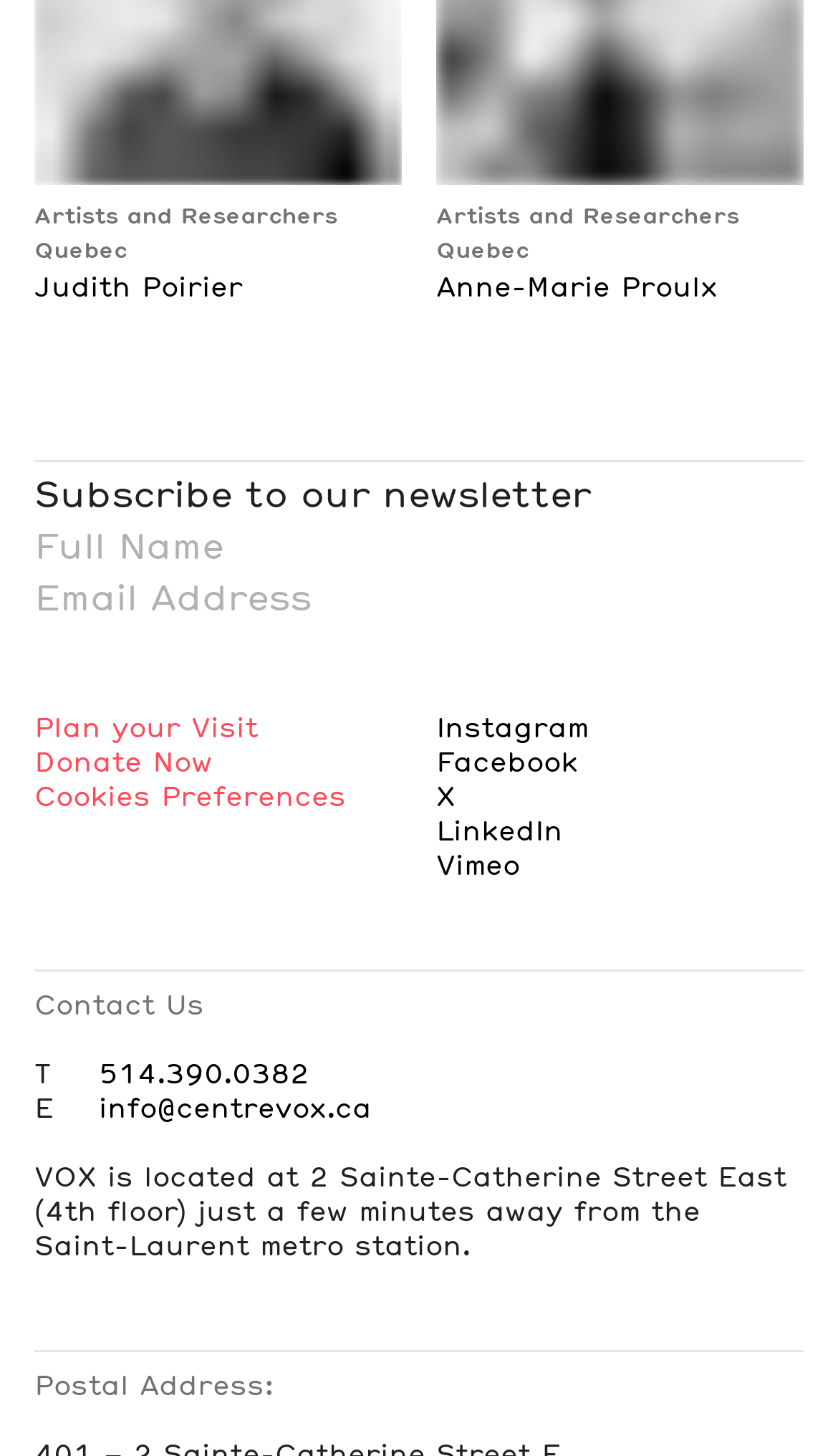Identify the bounding box coordinates of the element that should be clicked to fulfill this task: "Click on Contact Us". The coordinates should be provided as four float numbers between 0 and 1, i.e., [left, top, right, bottom].

[0.041, 0.679, 0.959, 0.703]